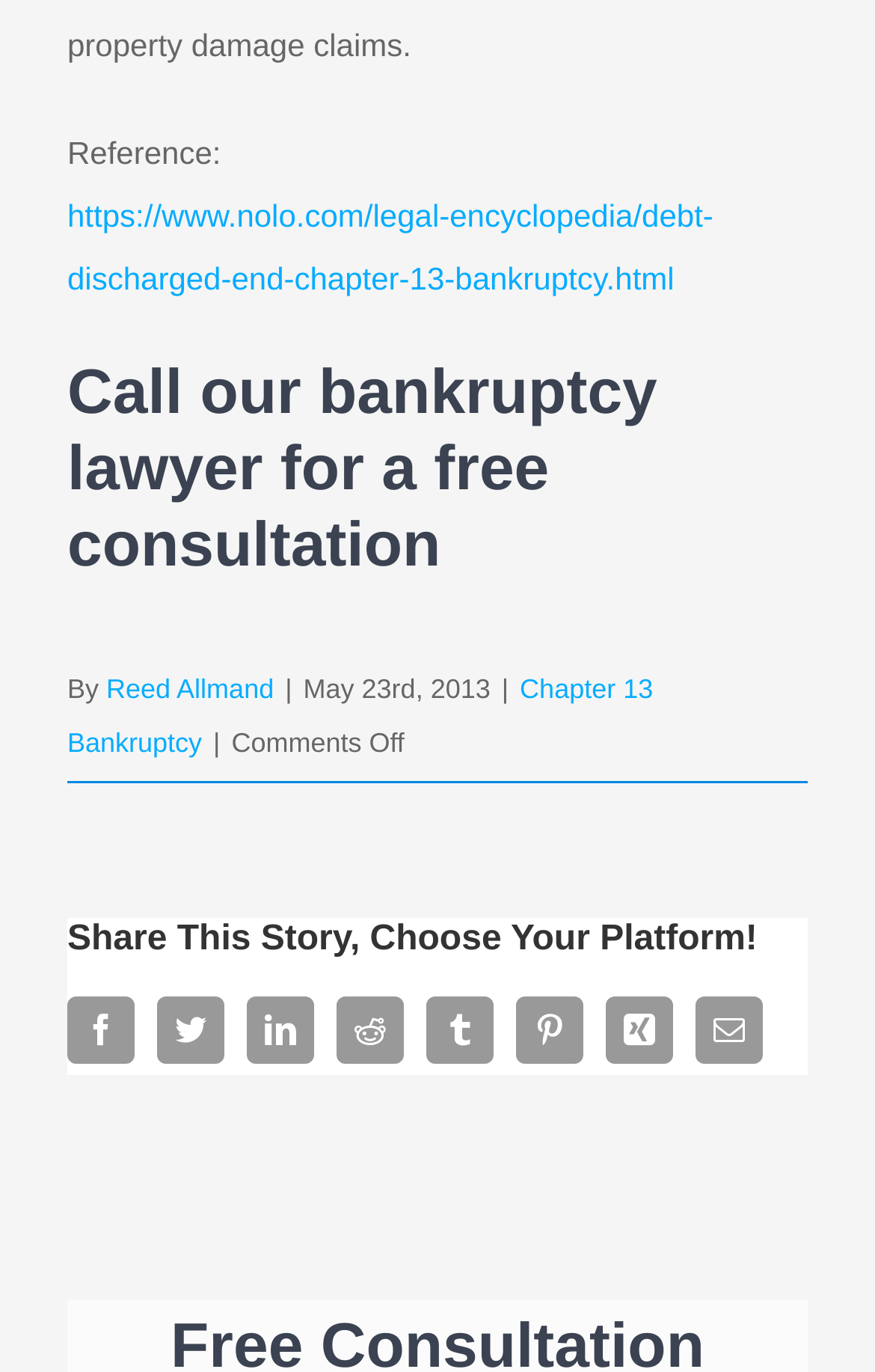What is the date of the article?
Please look at the screenshot and answer in one word or a short phrase.

May 23rd, 2013